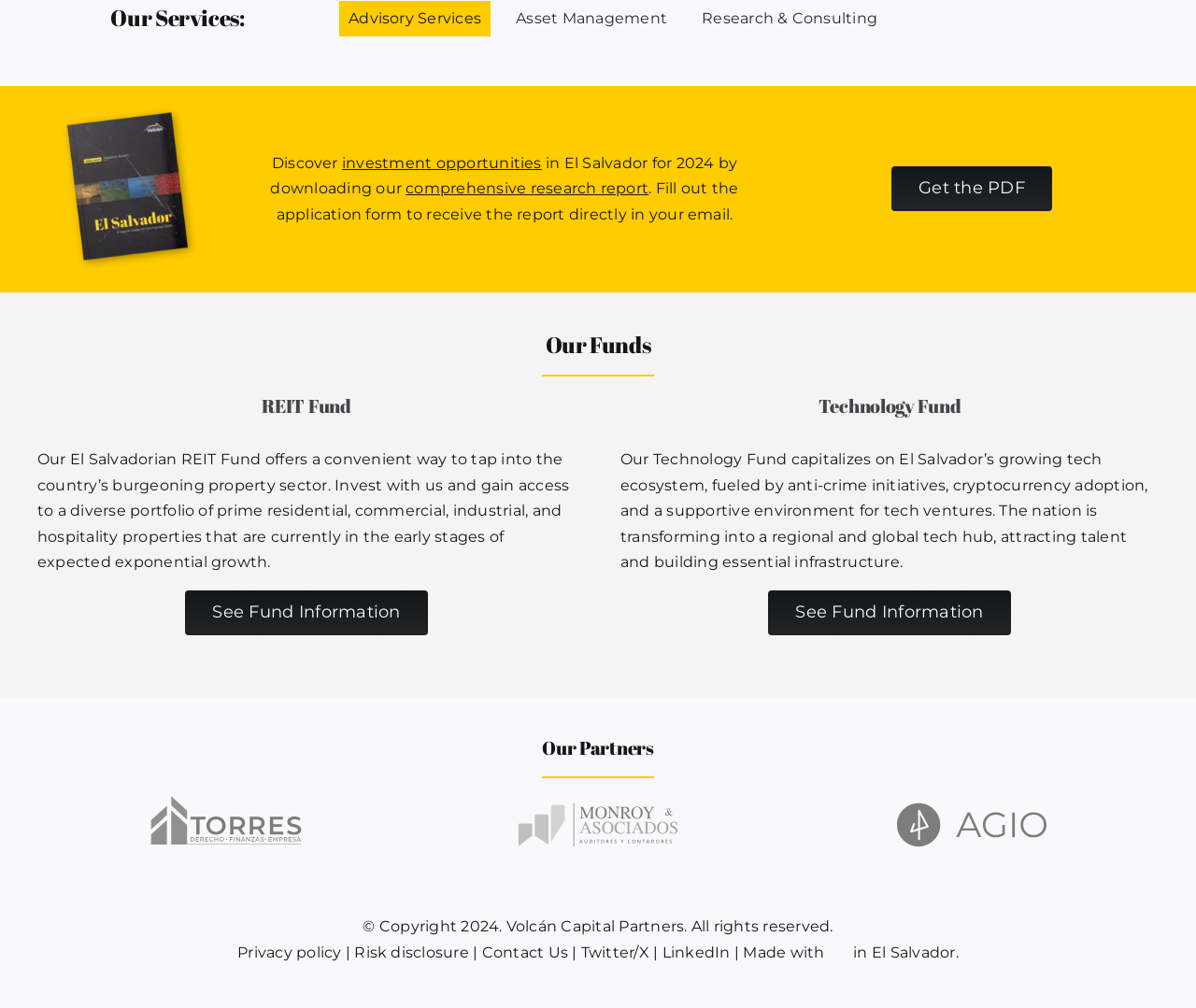Locate the UI element described as follows: "See Fund Information". Return the bounding box coordinates as four float numbers between 0 and 1 in the order [left, top, right, bottom].

[0.155, 0.586, 0.358, 0.63]